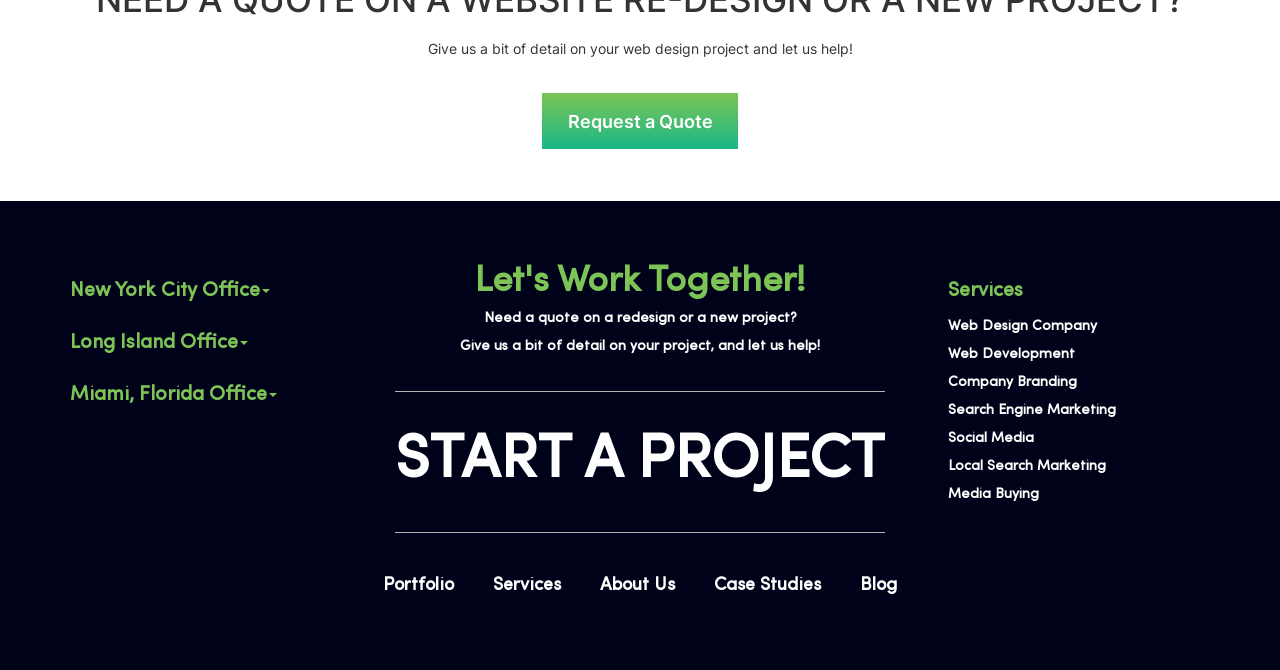Determine the bounding box coordinates of the section to be clicked to follow the instruction: "Learn about web design company services". The coordinates should be given as four float numbers between 0 and 1, formatted as [left, top, right, bottom].

[0.74, 0.476, 0.857, 0.498]